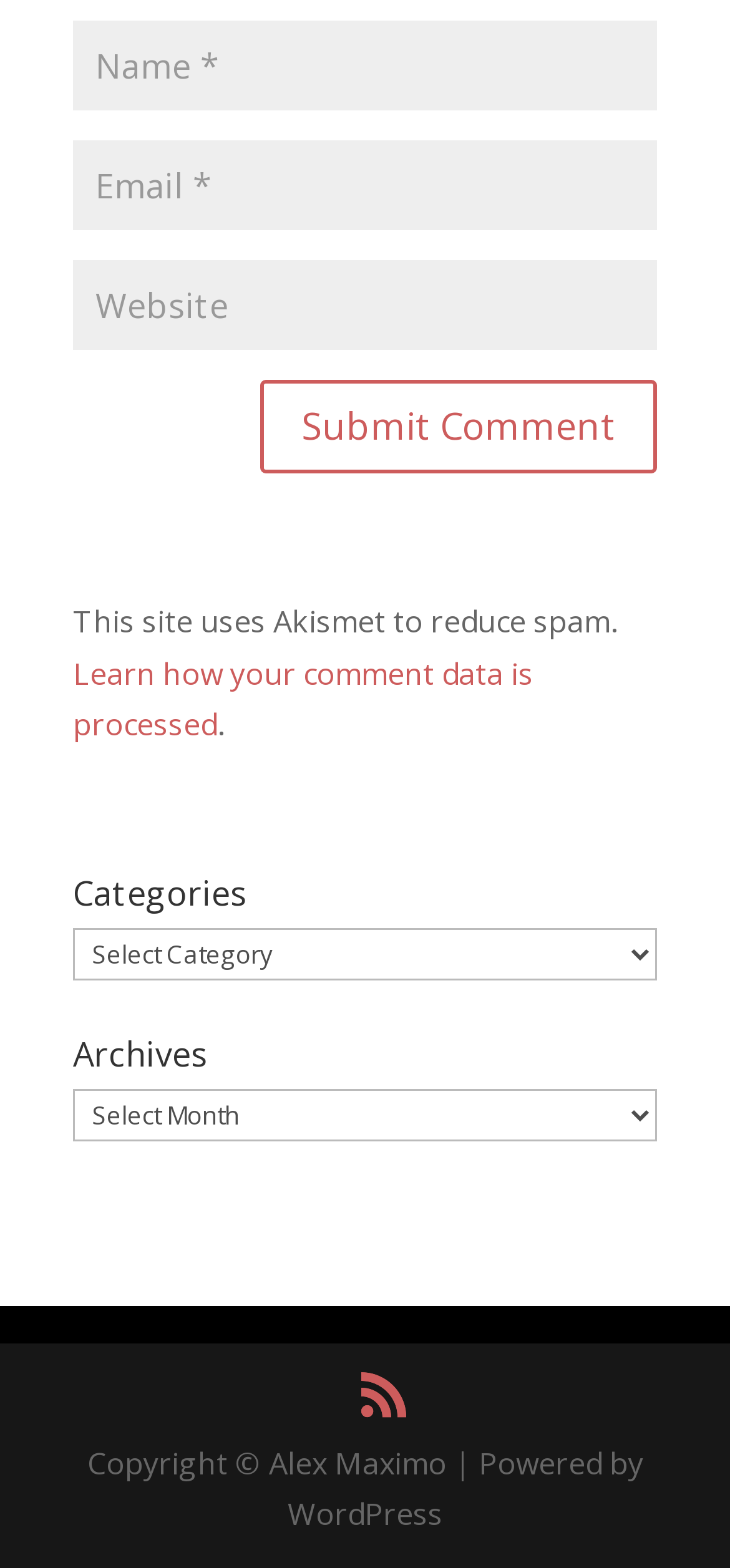Kindly determine the bounding box coordinates for the clickable area to achieve the given instruction: "Submit a comment".

[0.356, 0.243, 0.9, 0.302]